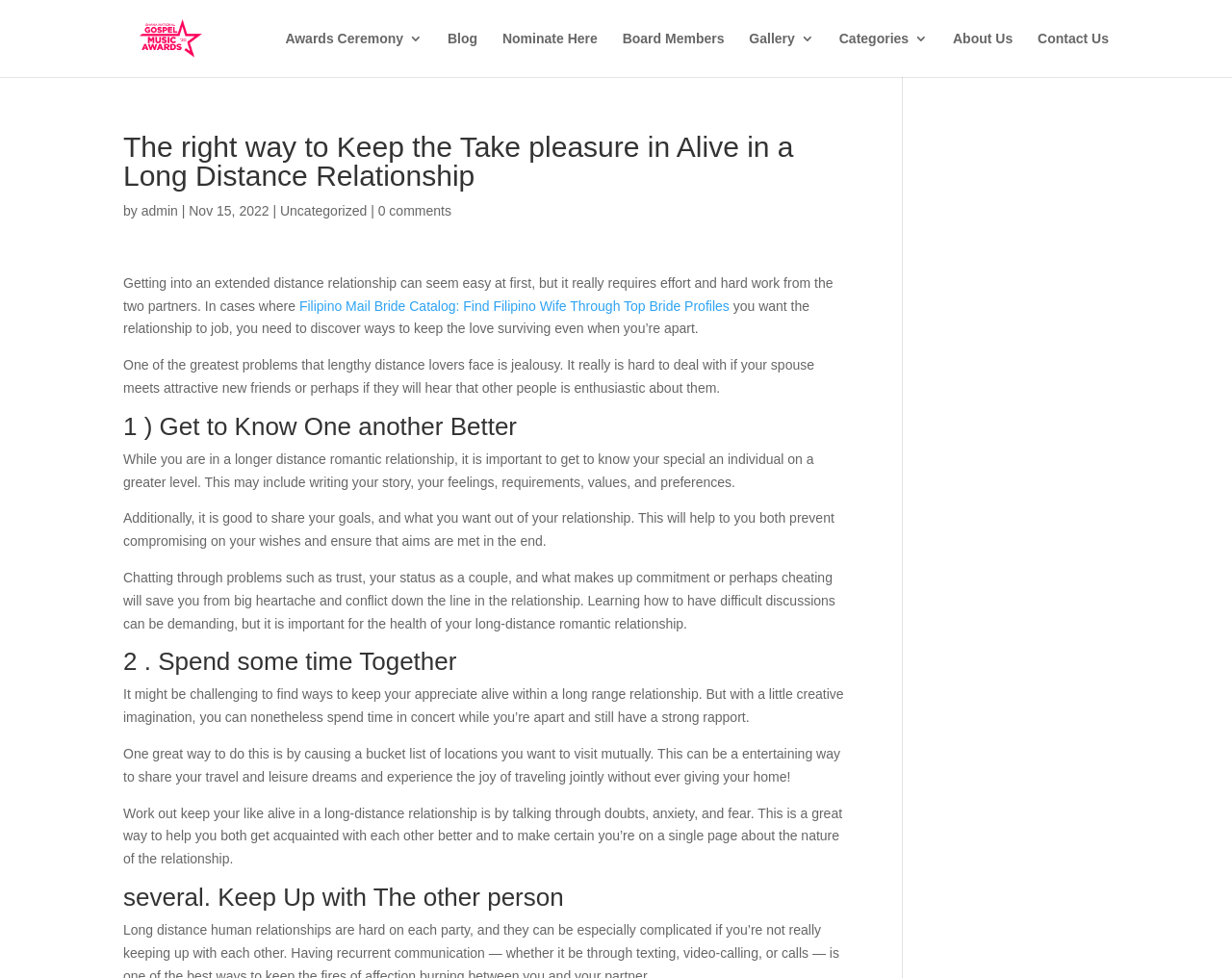What is the topic of this webpage?
Provide an in-depth answer to the question, covering all aspects.

Based on the content of the webpage, it appears to be providing advice and tips on how to maintain a long distance relationship, including getting to know each other better, spending time together, and keeping up with each other.